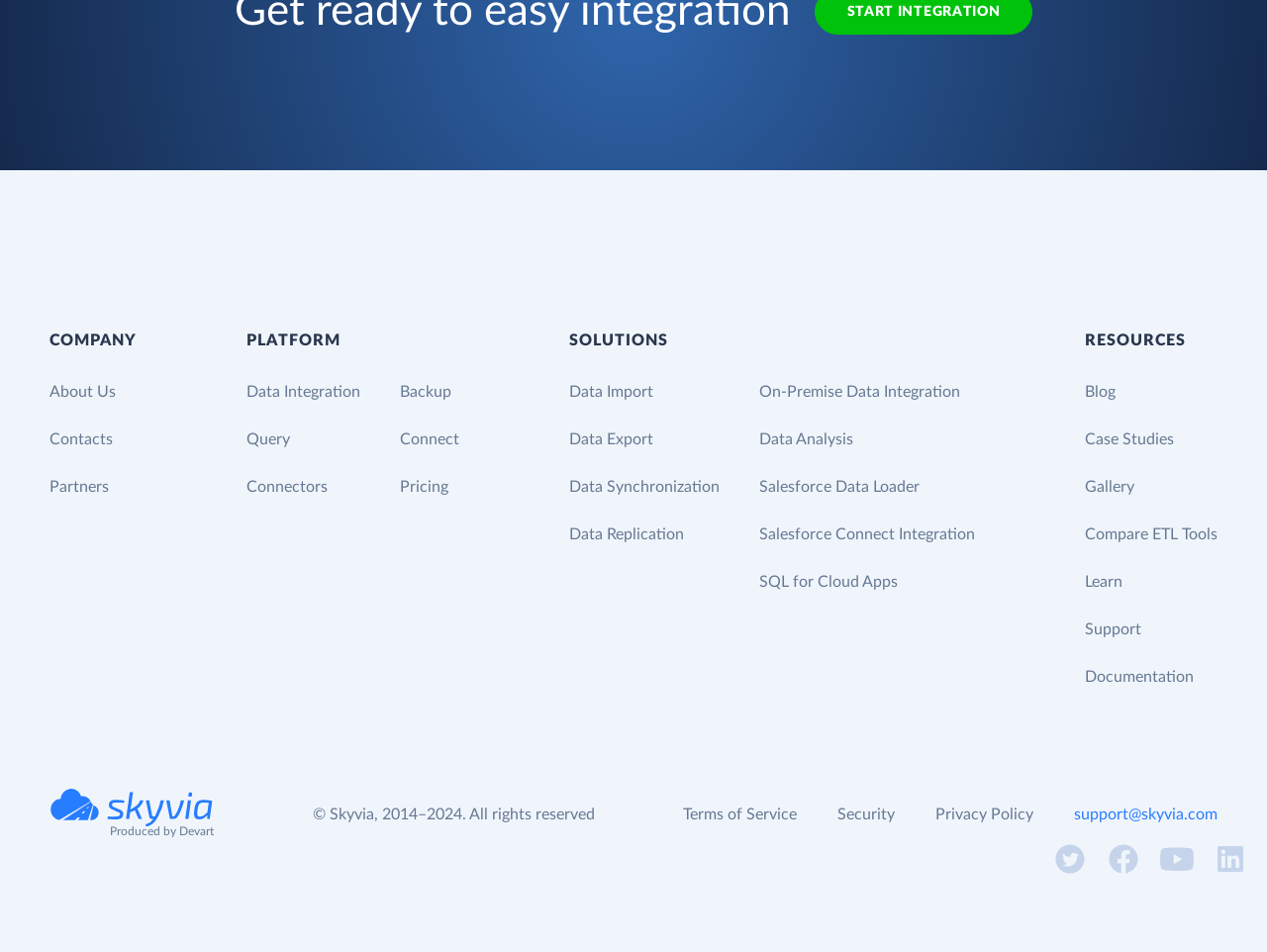Locate the bounding box coordinates of the clickable element to fulfill the following instruction: "Read the Blog". Provide the coordinates as four float numbers between 0 and 1 in the format [left, top, right, bottom].

[0.856, 0.403, 0.88, 0.42]